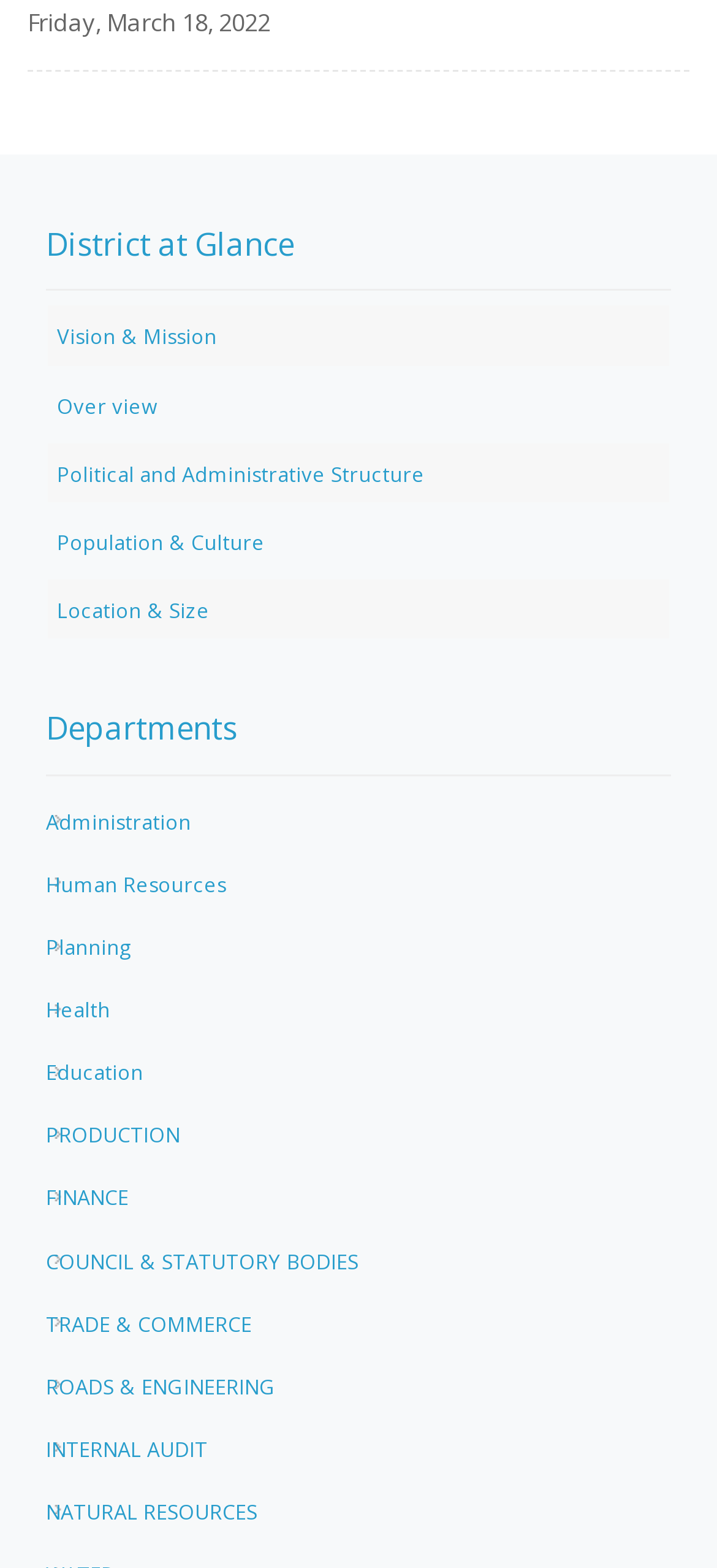Pinpoint the bounding box coordinates of the clickable element needed to complete the instruction: "Learn about Political and Administrative Structure". The coordinates should be provided as four float numbers between 0 and 1: [left, top, right, bottom].

[0.079, 0.293, 0.592, 0.311]